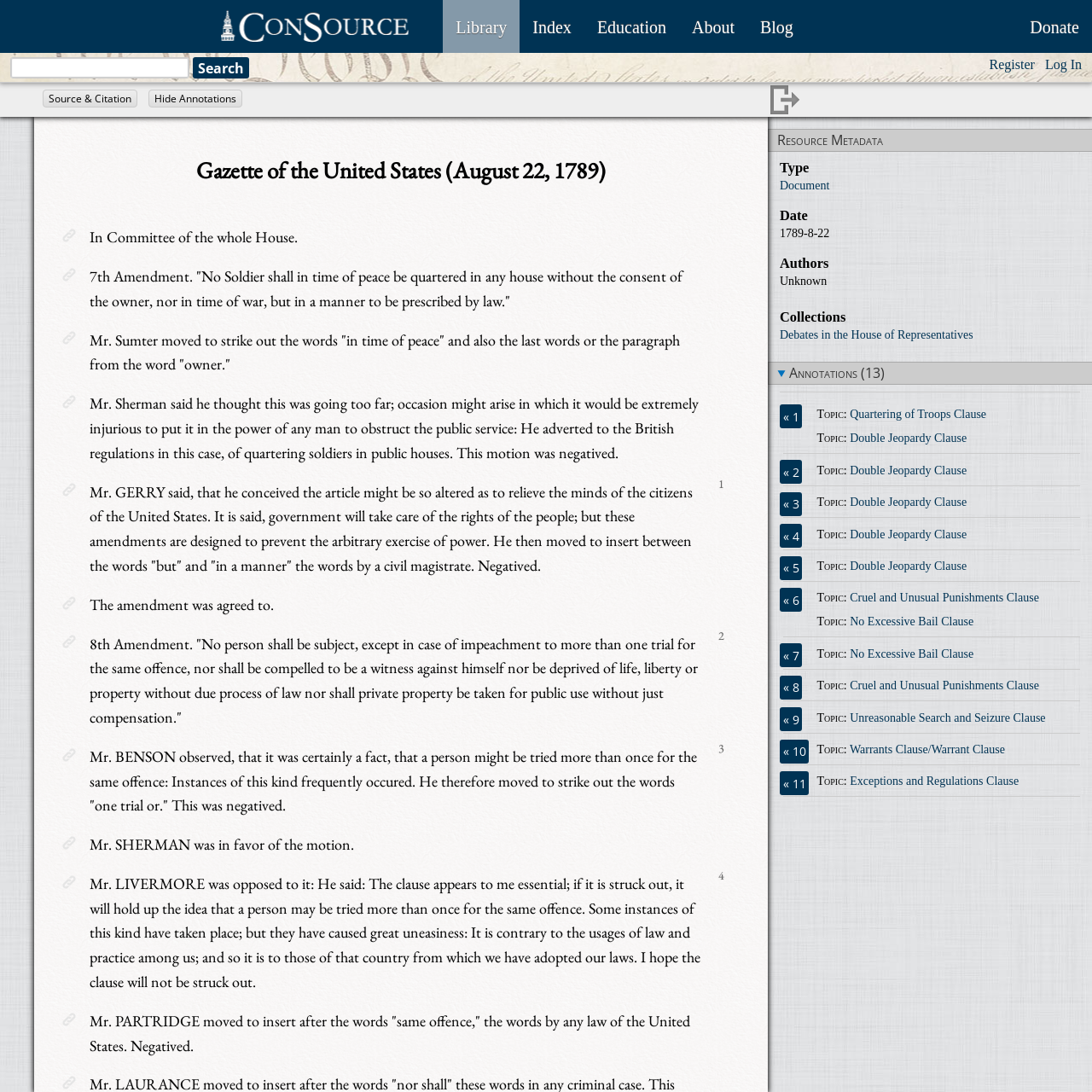Indicate the bounding box coordinates of the clickable region to achieve the following instruction: "Click the 'Log In' link."

[0.957, 0.052, 0.991, 0.066]